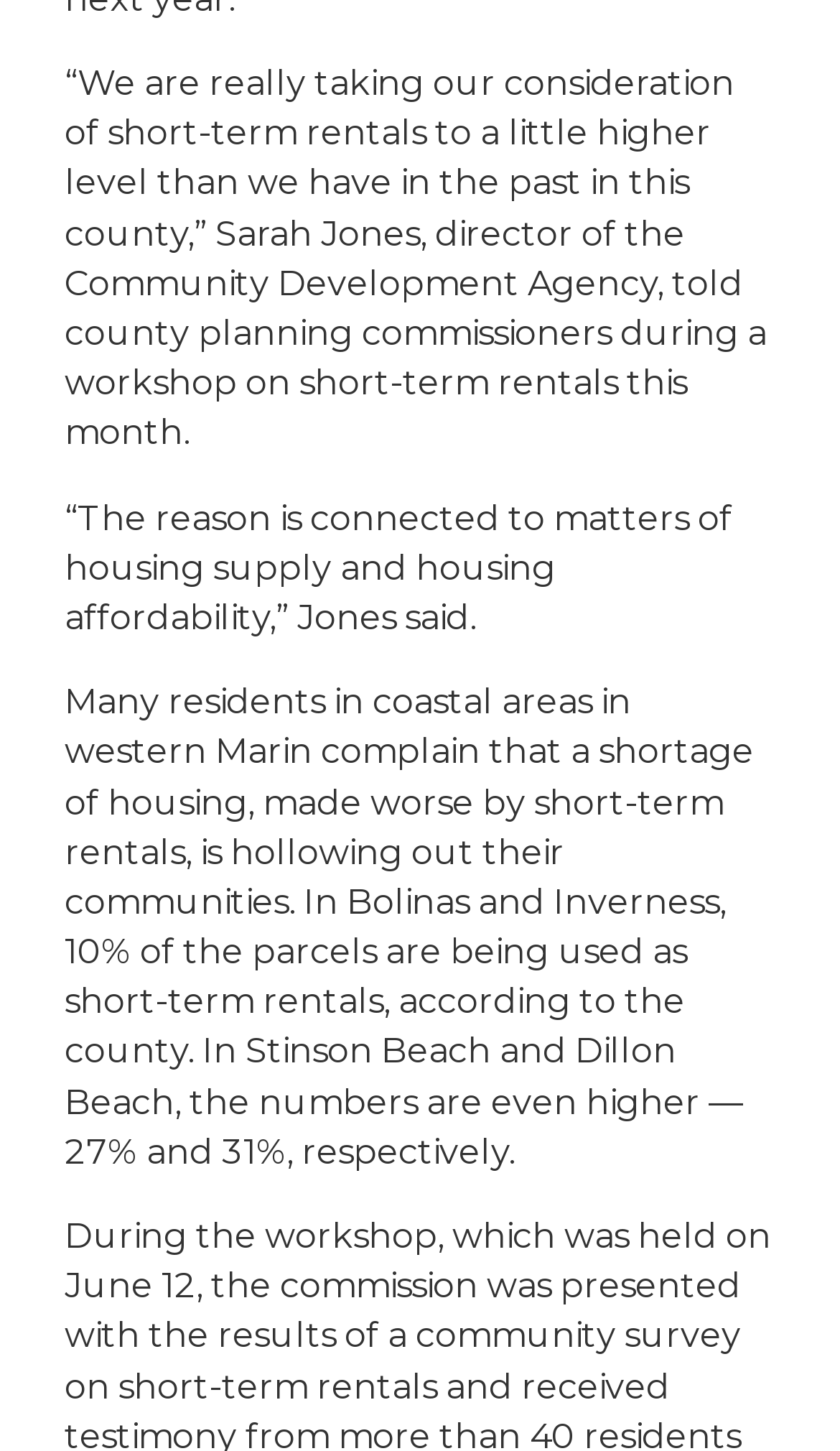Provide the bounding box coordinates of the HTML element described as: "Properties". The bounding box coordinates should be four float numbers between 0 and 1, i.e., [left, top, right, bottom].

[0.103, 0.143, 0.795, 0.188]